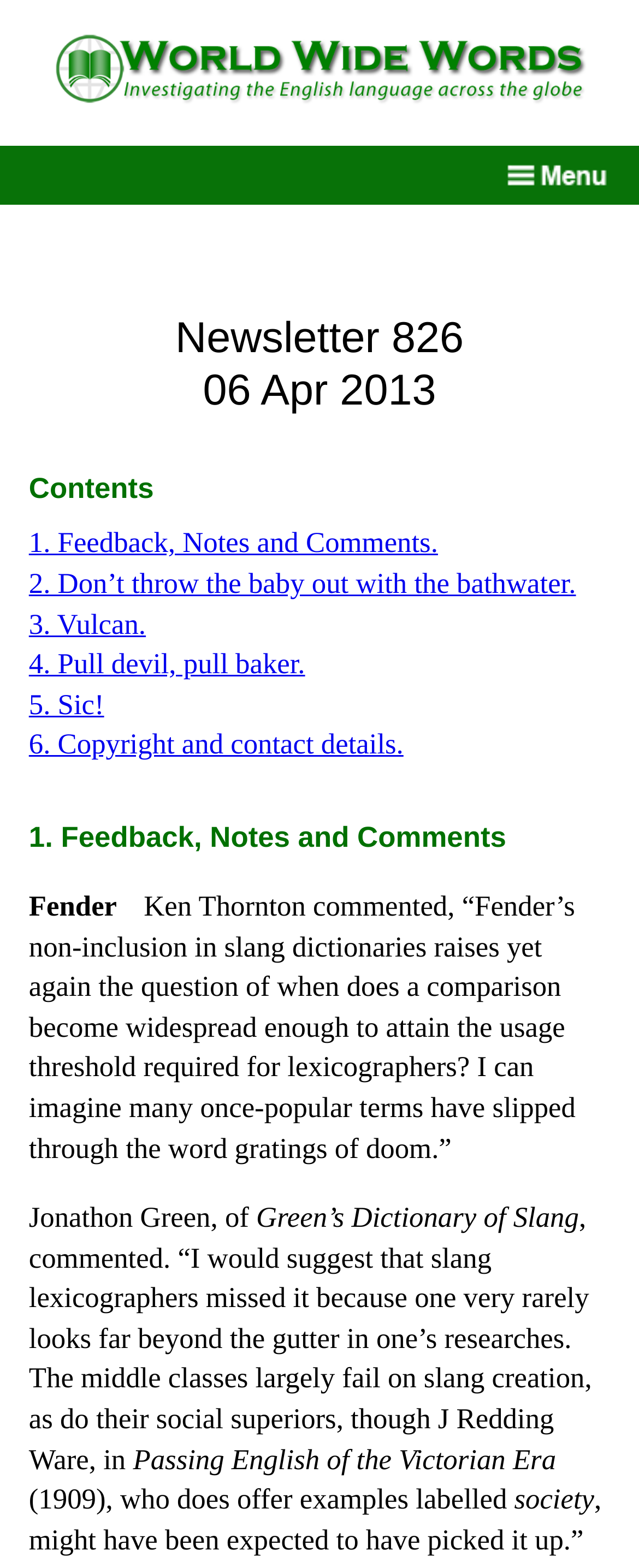Find the primary header on the webpage and provide its text.

Newsletter 826
06 Apr 2013